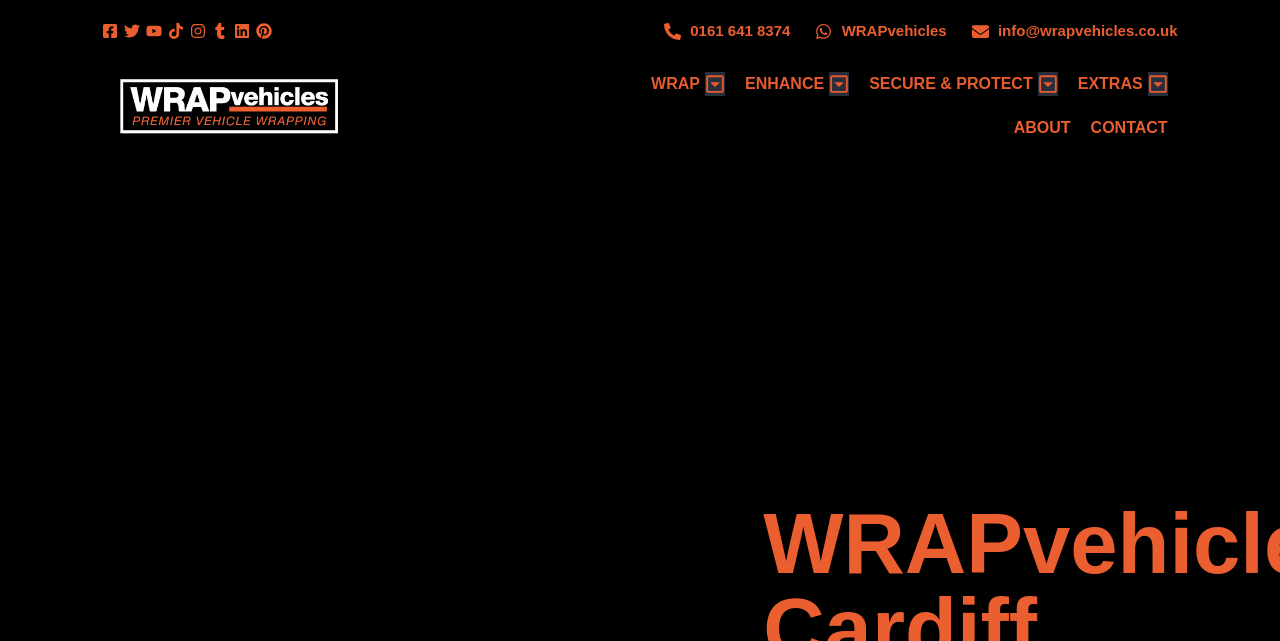Please indicate the bounding box coordinates of the element's region to be clicked to achieve the instruction: "Call 0161 641 8374". Provide the coordinates as four float numbers between 0 and 1, i.e., [left, top, right, bottom].

[0.519, 0.031, 0.617, 0.066]